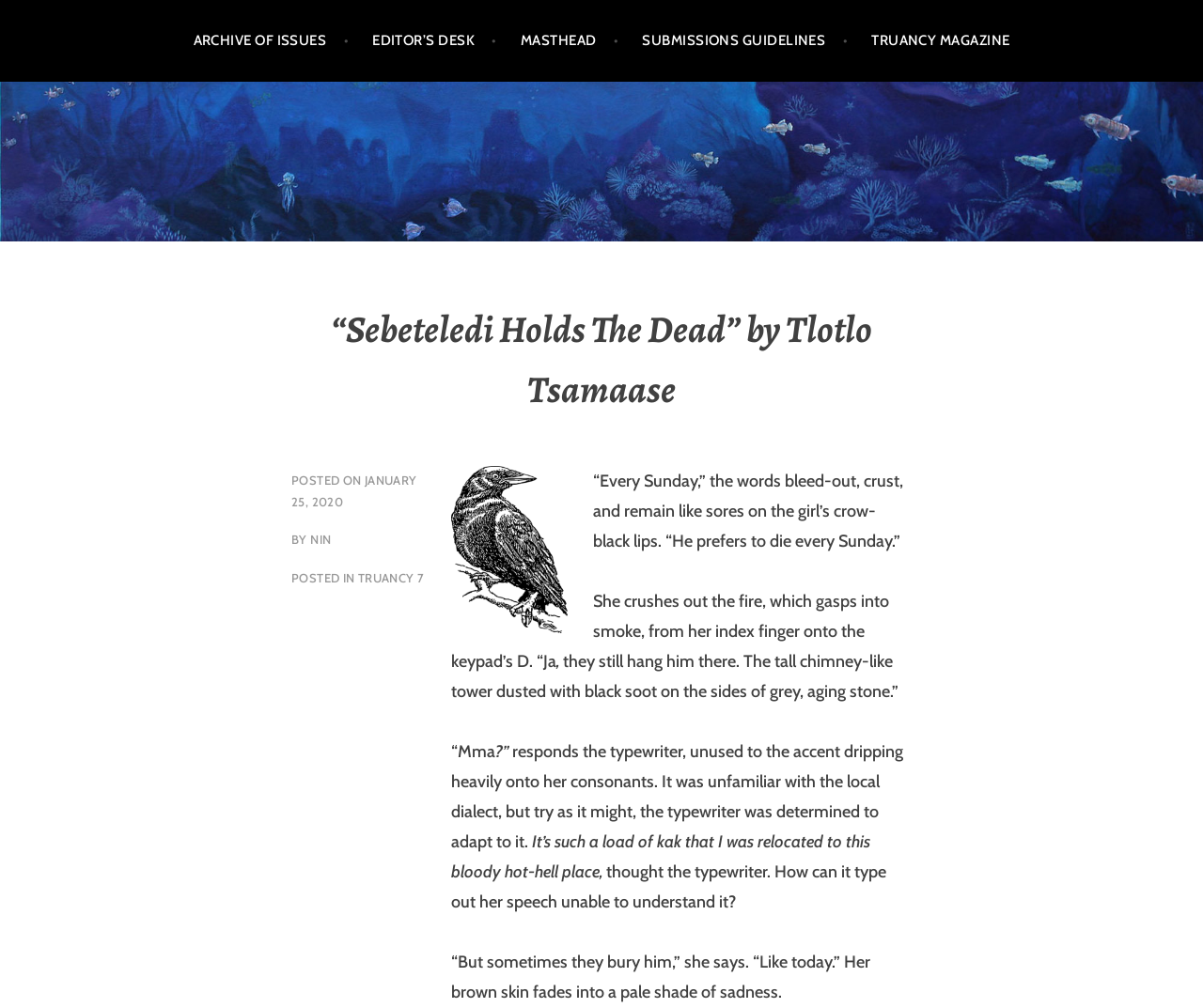Refer to the image and provide a thorough answer to this question:
What is the name of the magazine?

I determined the answer by looking at the top-level heading element with the text 'TRUANCY MAGAZINE' and also the link element with the same text, which suggests that it is the name of the magazine.